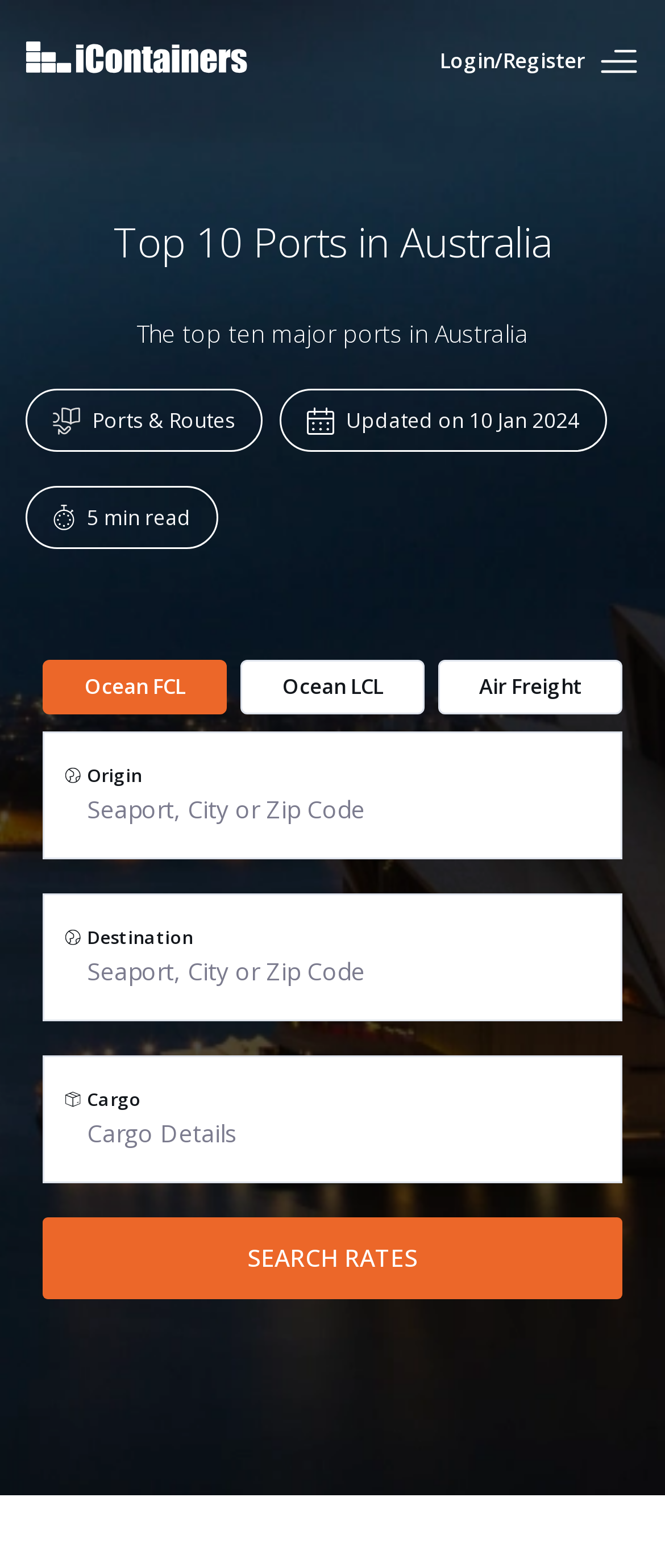What is the date of the last update?
Refer to the image and provide a one-word or short phrase answer.

10 Jan 2024